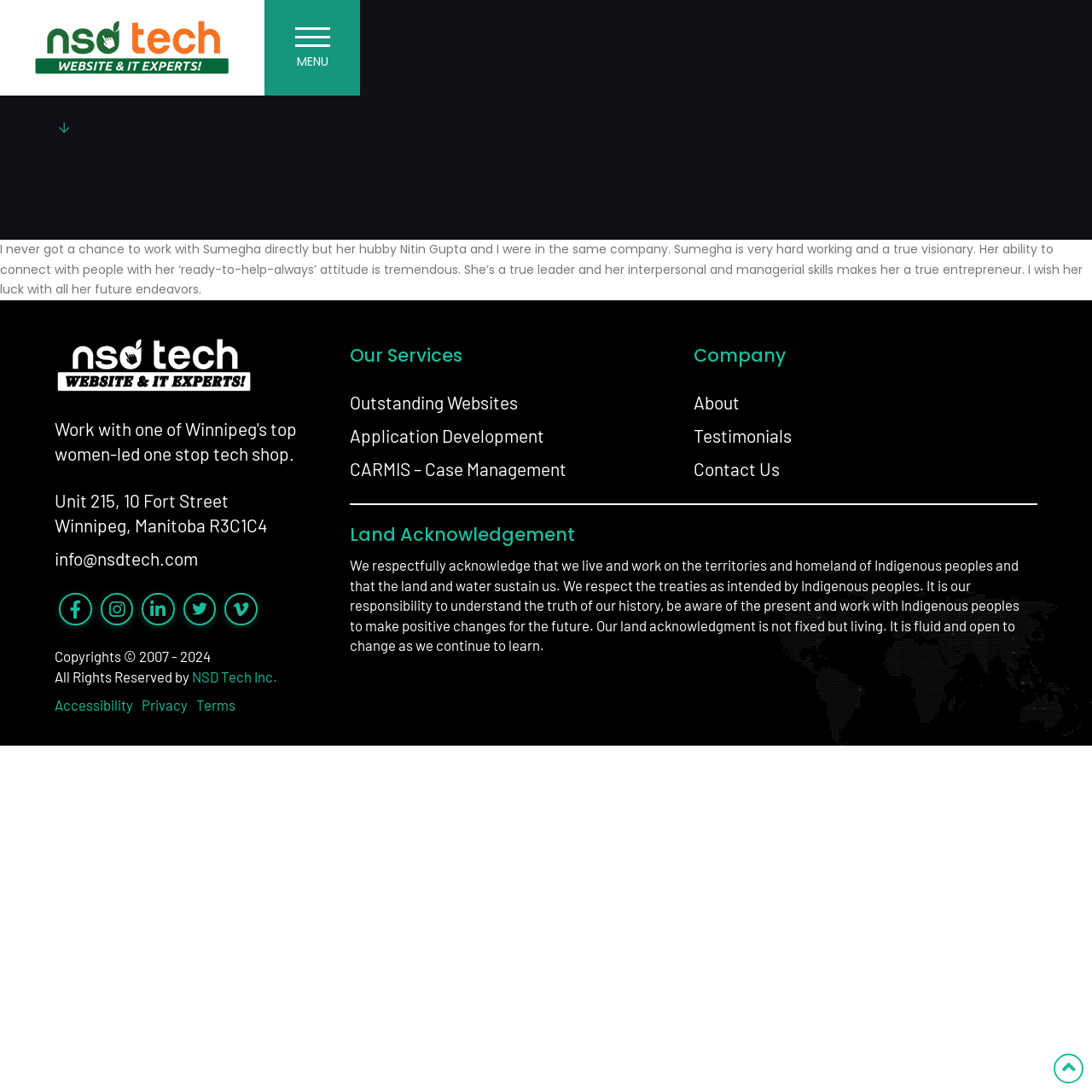What is the copyright year range of the company?
Please use the image to deliver a detailed and complete answer.

I found the copyright year range by looking at the StaticText elements in the contentinfo section. The text 'Copyrights © 2007 - 2024' indicates the year range for which the company claims copyright.